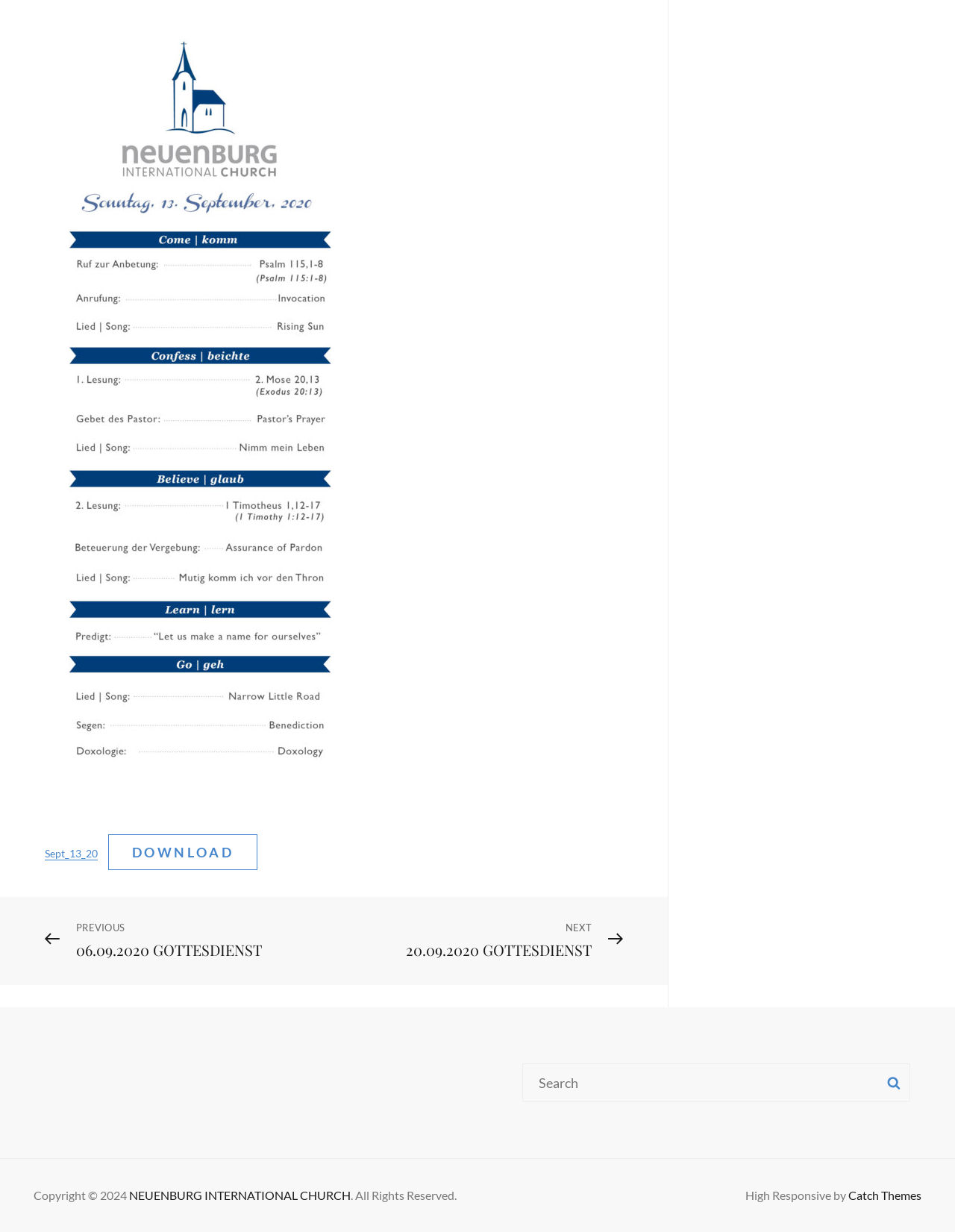Given the element description "Codes of conduct" in the screenshot, predict the bounding box coordinates of that UI element.

None